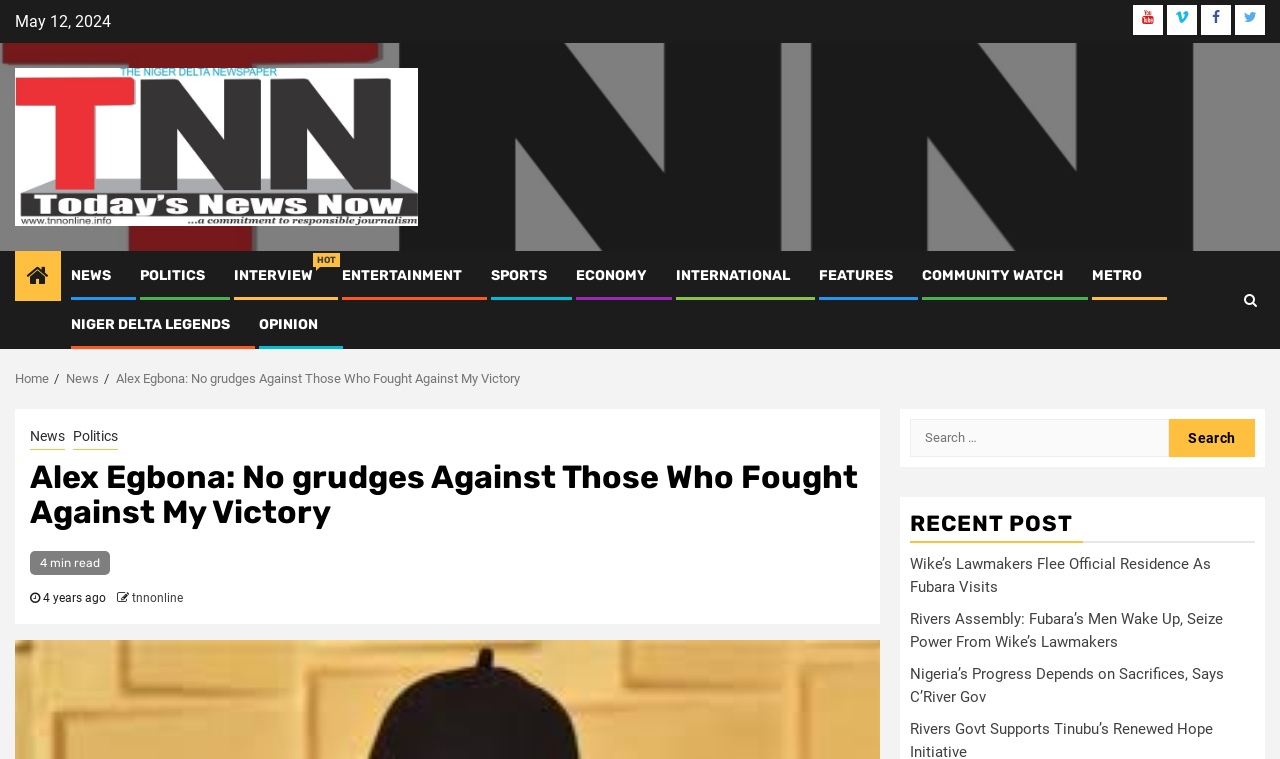Locate the bounding box of the user interface element based on this description: "Niger Delta Legends".

[0.055, 0.417, 0.18, 0.439]